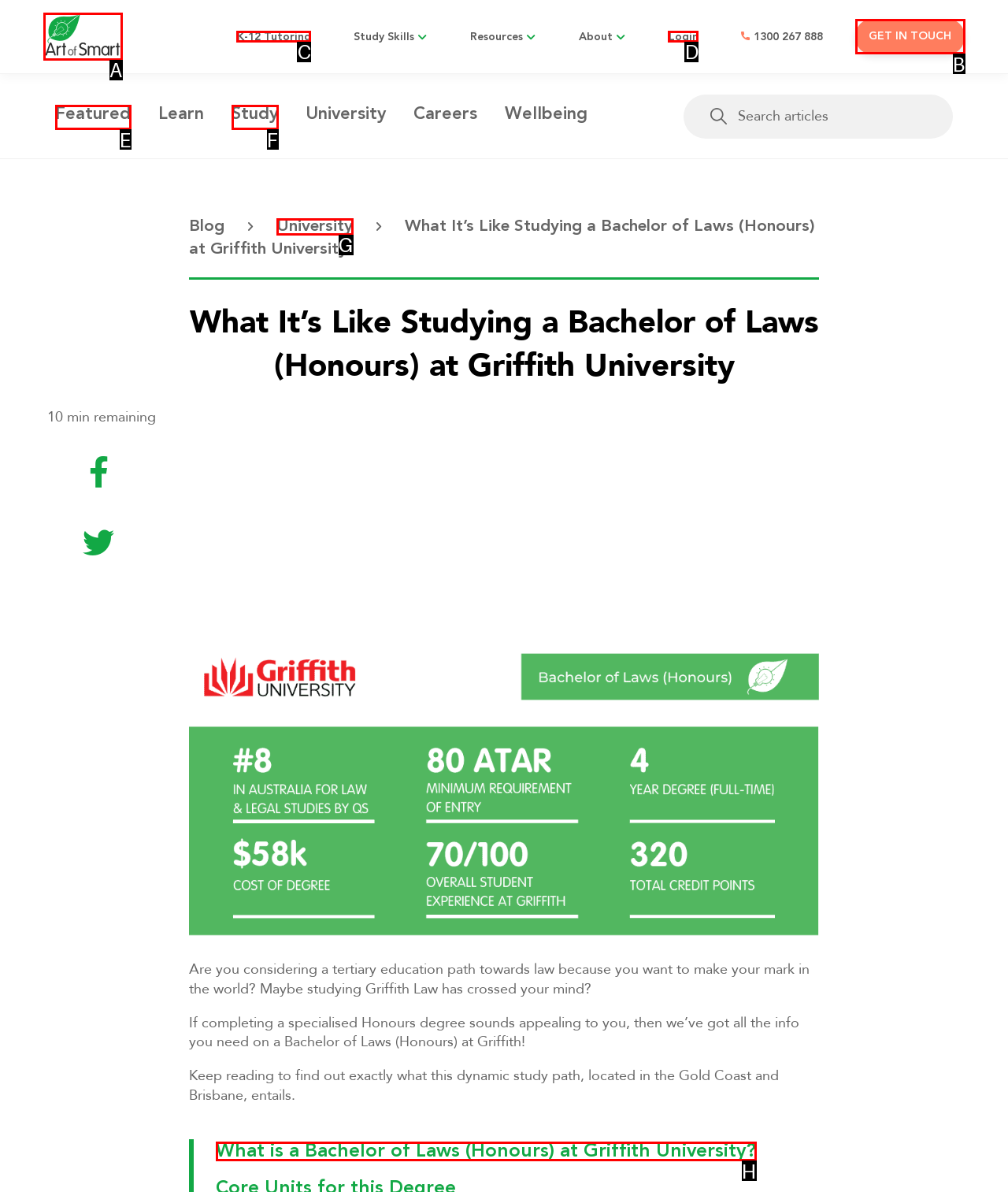Determine the HTML element that best aligns with the description: Get in touch
Answer with the appropriate letter from the listed options.

B